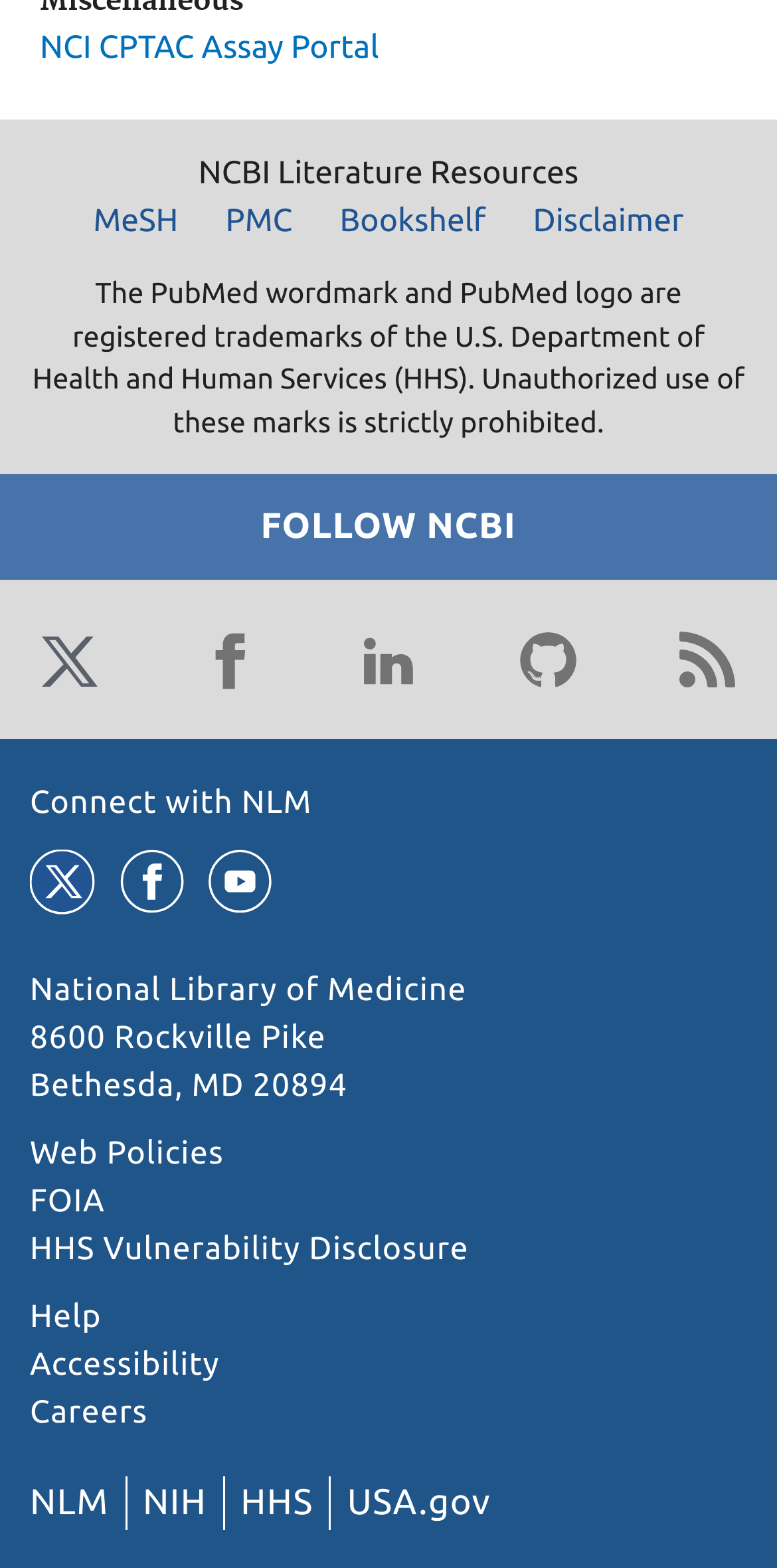Extract the bounding box coordinates for the described element: "NCI CPTAC Assay Portal". The coordinates should be represented as four float numbers between 0 and 1: [left, top, right, bottom].

[0.051, 0.018, 0.488, 0.041]